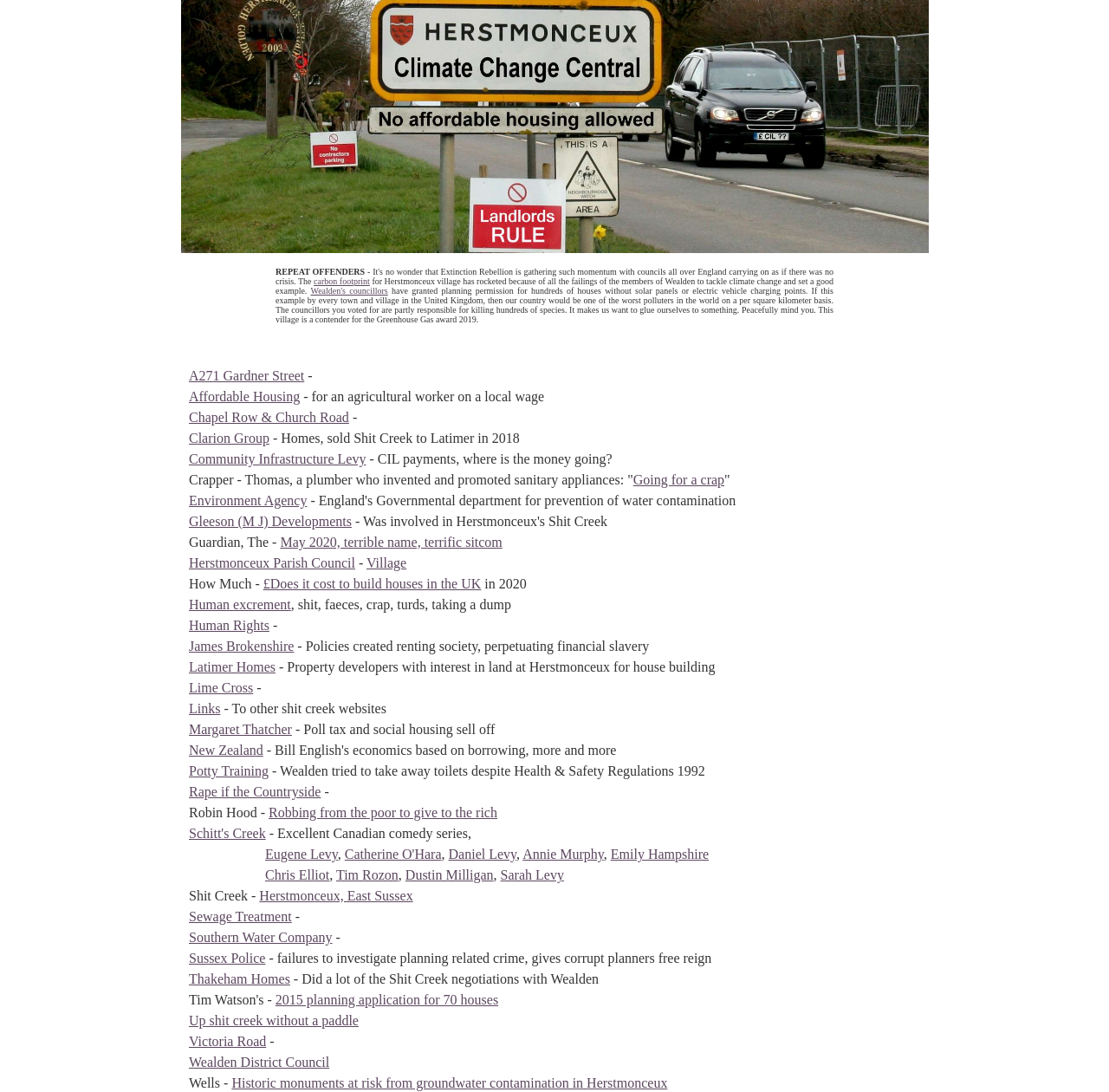Provide a one-word or brief phrase answer to the question:
What is the name of the plumber who invented and promoted sanitary appliances?

Crapper - Thomas